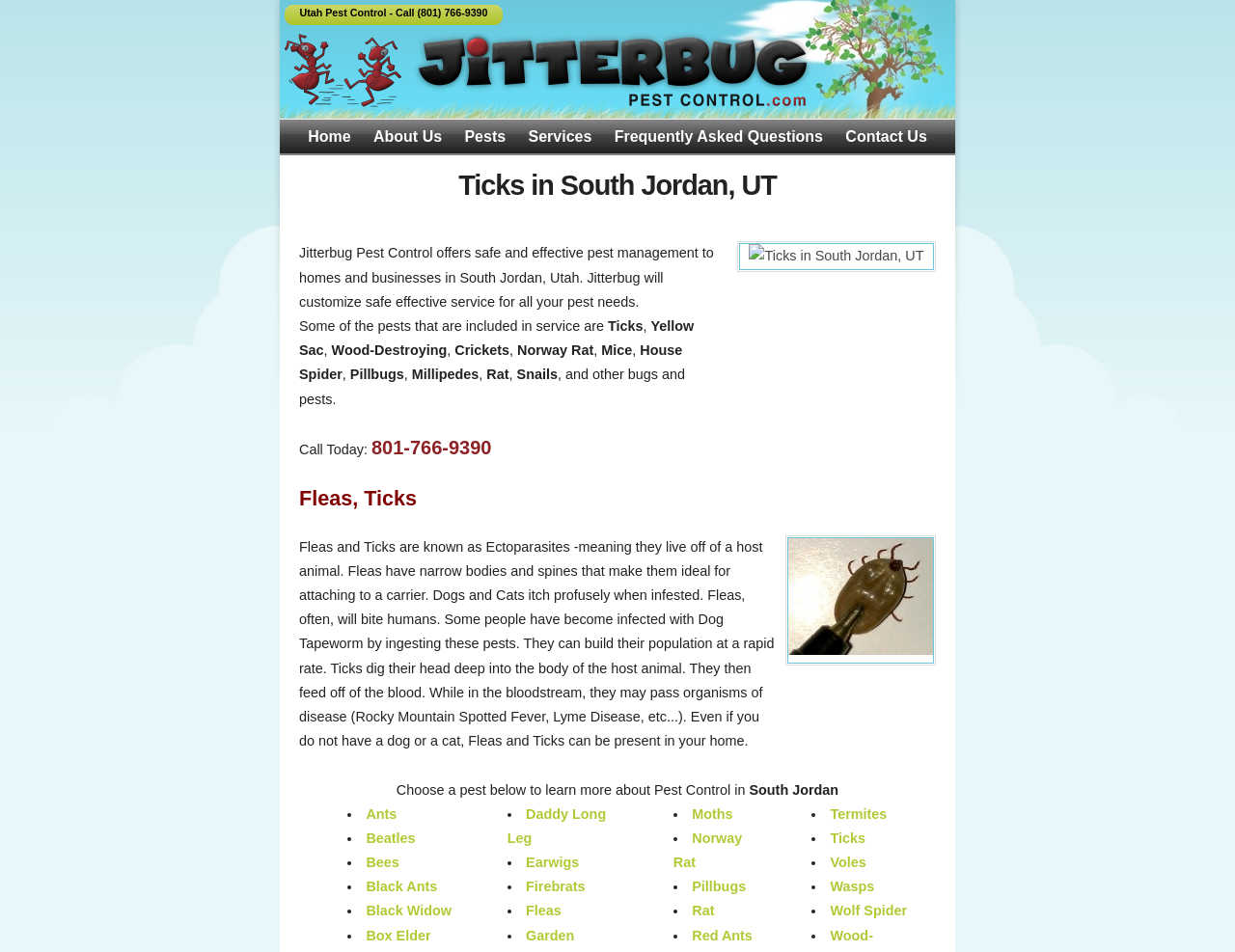What is the name of the pest control company?
Please provide a detailed answer to the question.

The company name can be inferred from the text 'Jitterbug Pest Control offers safe and effective pest management...' which is located in the first table cell of the layout table.